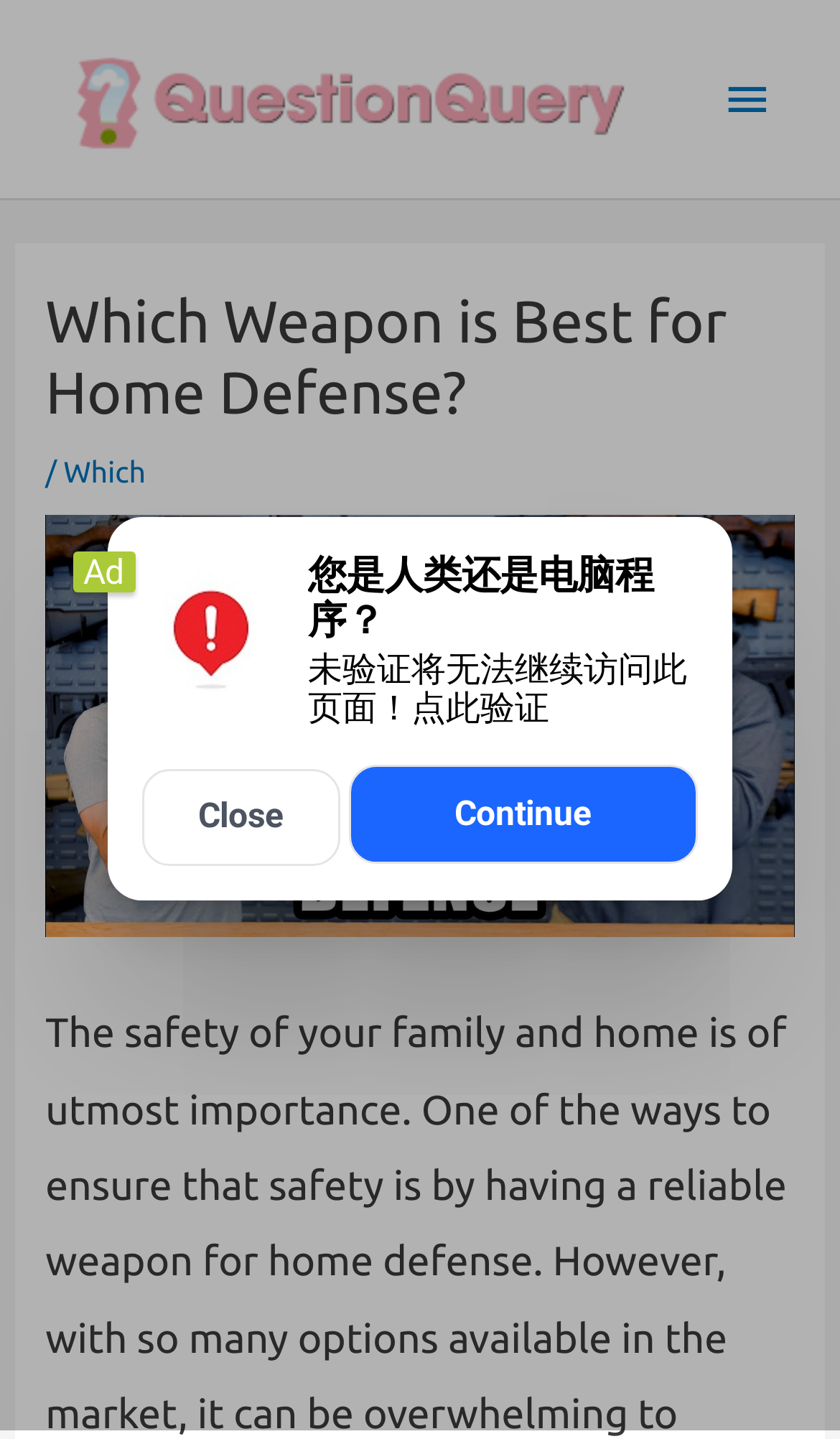Identify the headline of the webpage and generate its text content.

Which Weapon is Best for Home Defense?